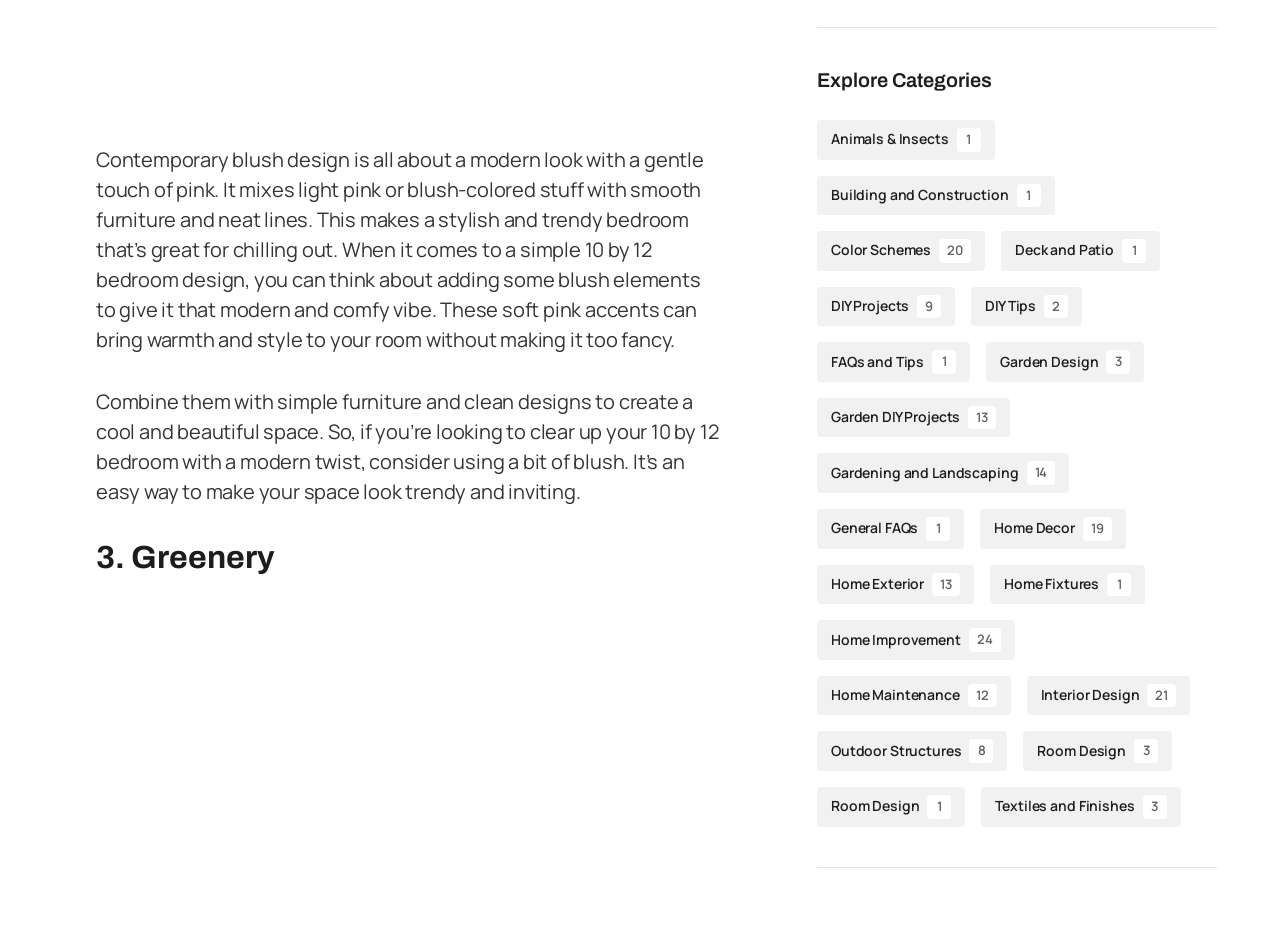Please find the bounding box for the following UI element description. Provide the coordinates in (top-left x, top-left y, bottom-right x, bottom-right y) format, with values between 0 and 1: Deck and Patio 1

[0.782, 0.244, 0.906, 0.285]